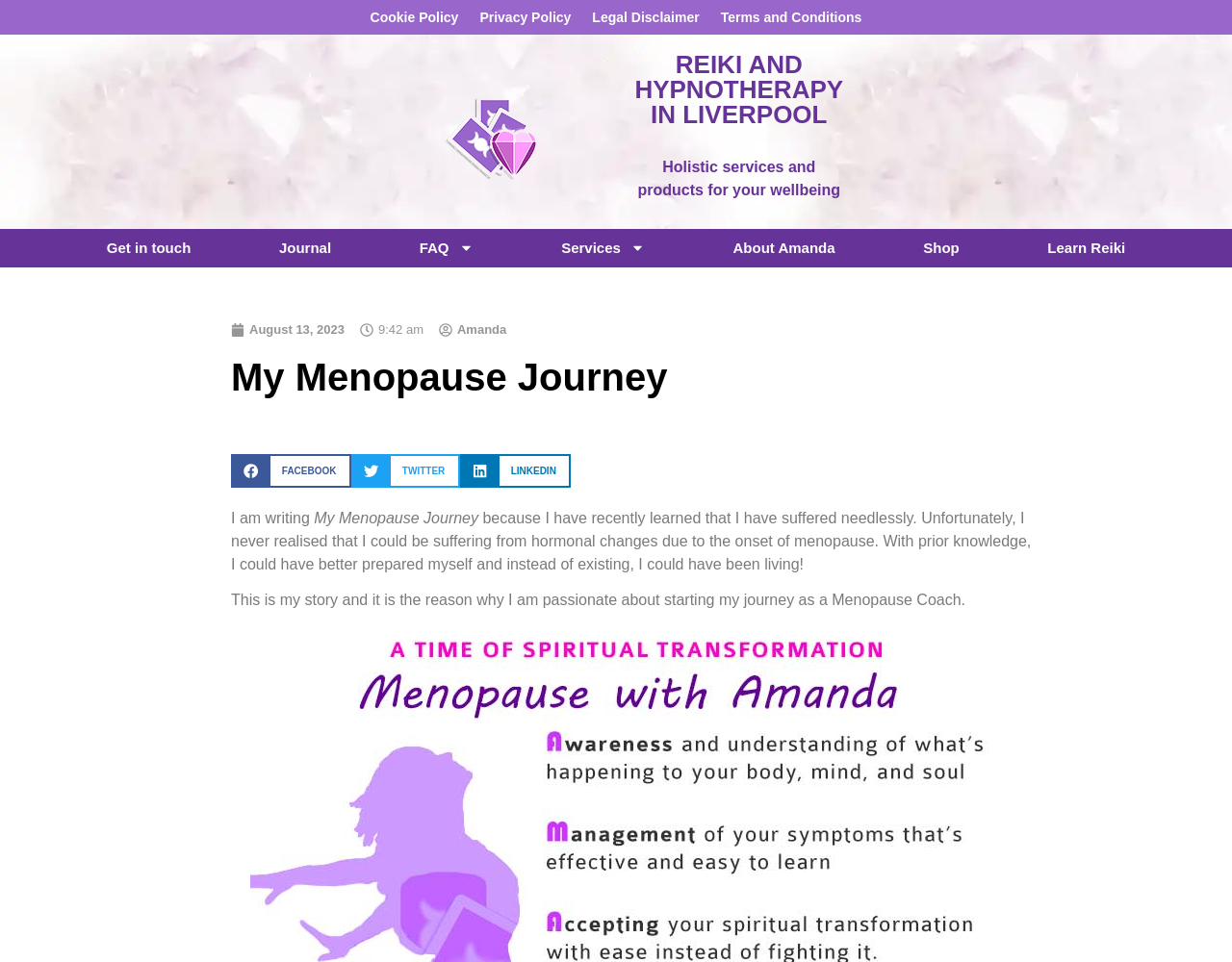Could you determine the bounding box coordinates of the clickable element to complete the instruction: "Click on the 'Learn Reiki' link"? Provide the coordinates as four float numbers between 0 and 1, i.e., [left, top, right, bottom].

[0.814, 0.243, 0.949, 0.273]